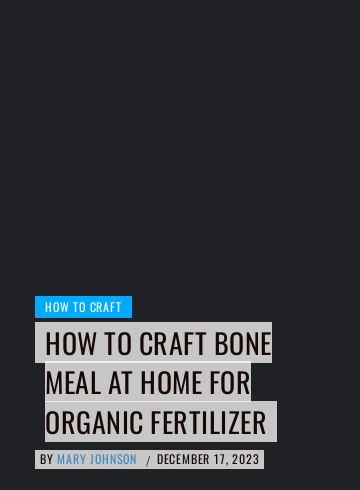Respond with a single word or phrase for the following question: 
When was the tutorial published?

December 17, 2023